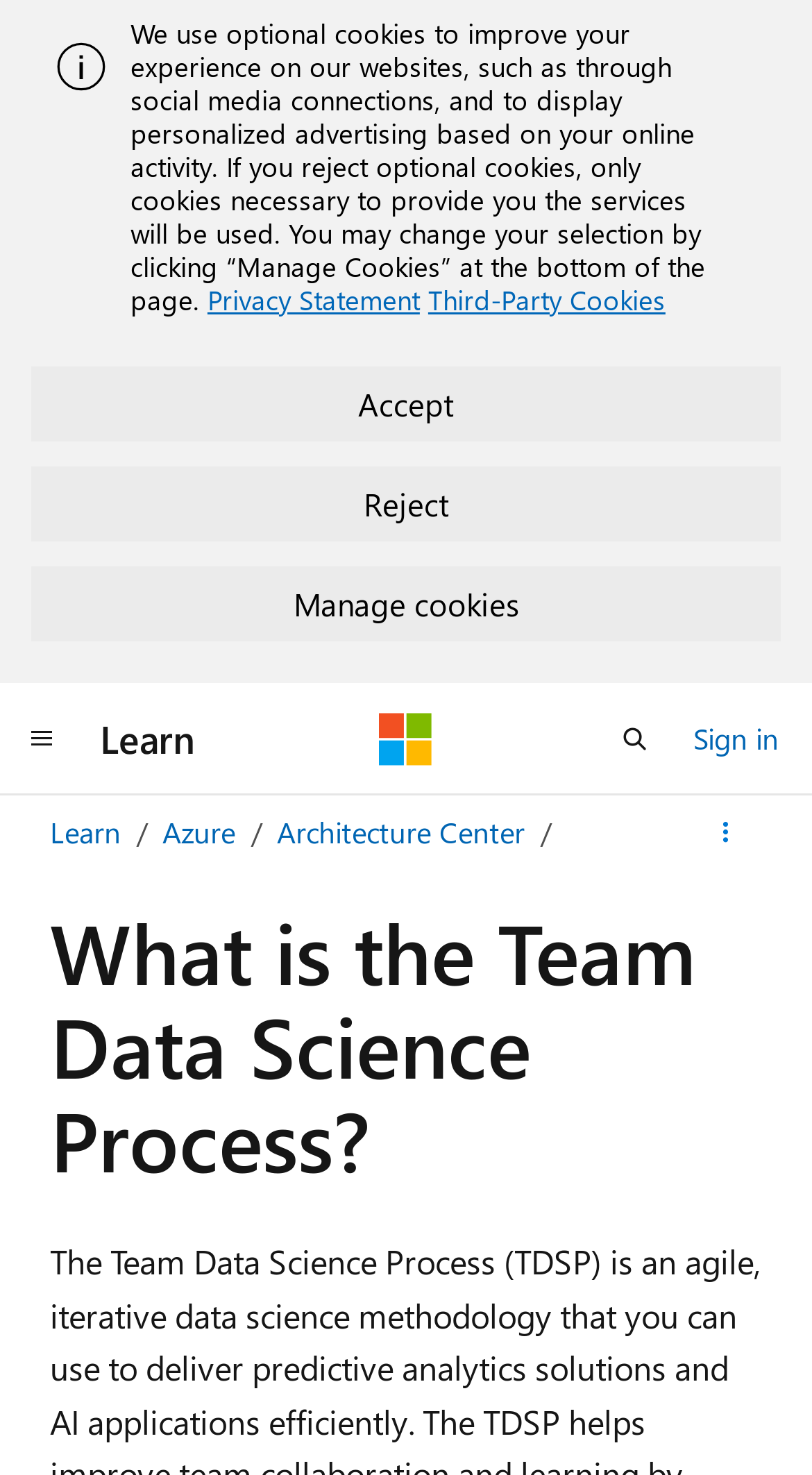Find and specify the bounding box coordinates that correspond to the clickable region for the instruction: "Open global navigation".

[0.0, 0.475, 0.103, 0.526]